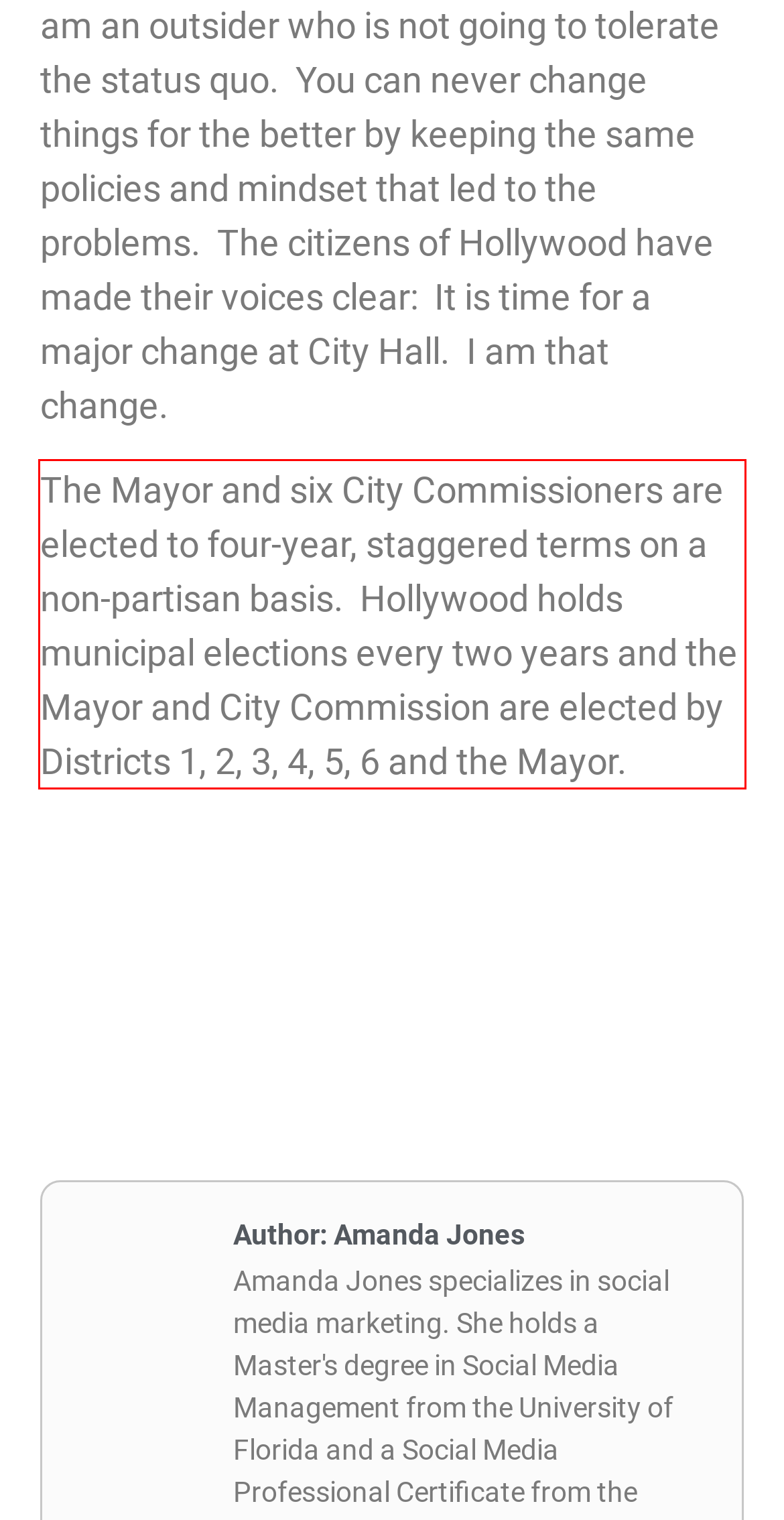Using the provided screenshot of a webpage, recognize the text inside the red rectangle bounding box by performing OCR.

The Mayor and six City Commissioners are elected to four-year, staggered terms on a non-partisan basis. Hollywood holds municipal elections every two years and the Mayor and City Commission are elected by Districts 1, 2, 3, 4, 5, 6 and the Mayor.